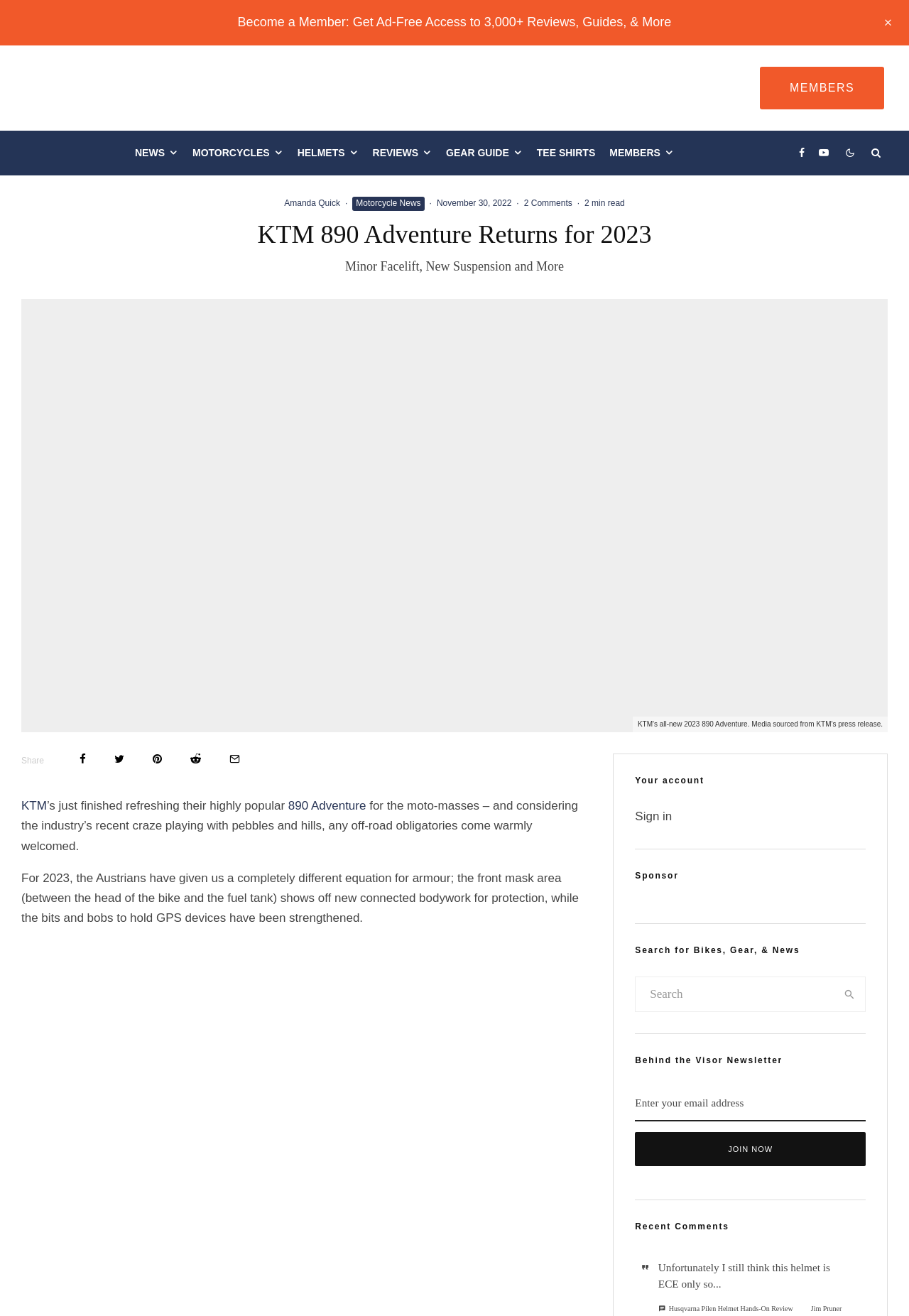Could you indicate the bounding box coordinates of the region to click in order to complete this instruction: "Search for Bikes, Gear, & News".

[0.699, 0.743, 0.918, 0.769]